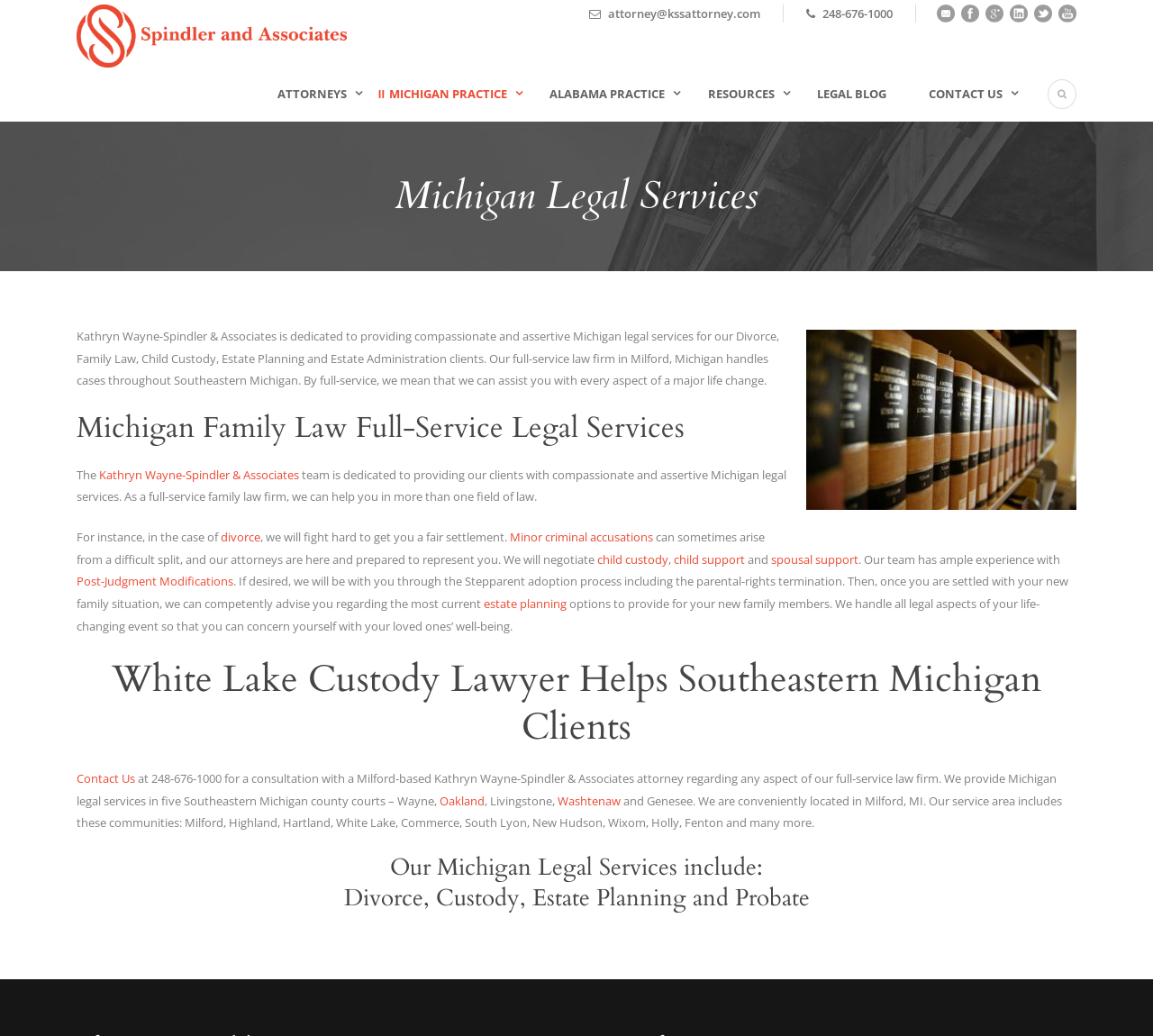Where is the law firm located?
Could you answer the question with a detailed and thorough explanation?

I found this information by reading the text on the webpage, which states that the firm is located in Milford, Michigan, and serves clients in Southeastern Michigan.